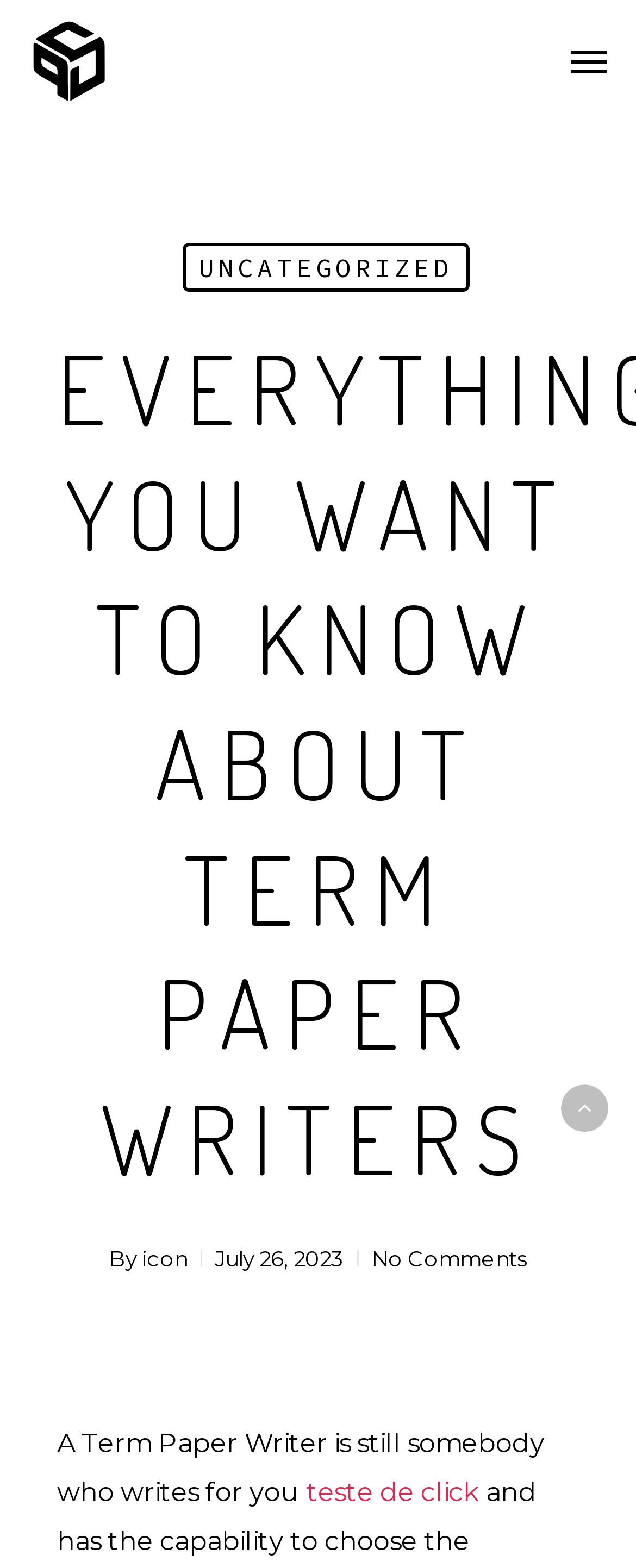What is the author of the article?
Answer the question with a detailed explanation, including all necessary information.

I looked for the author's name but couldn't find it anywhere on the webpage. The text 'By' is present, but it is not followed by the author's name.